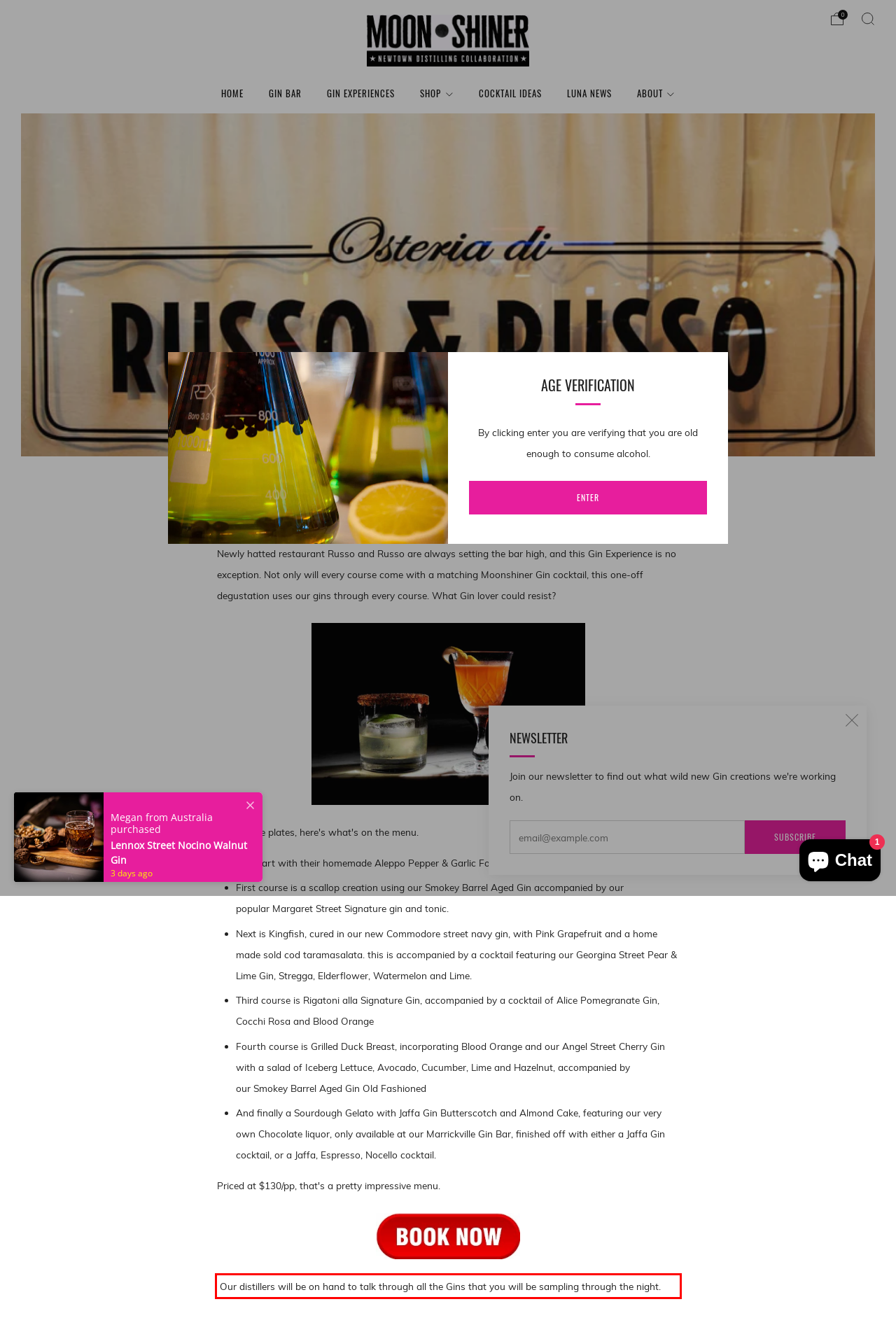Locate the red bounding box in the provided webpage screenshot and use OCR to determine the text content inside it.

Our distillers will be on hand to talk through all the Gins that you will be sampling through the night.